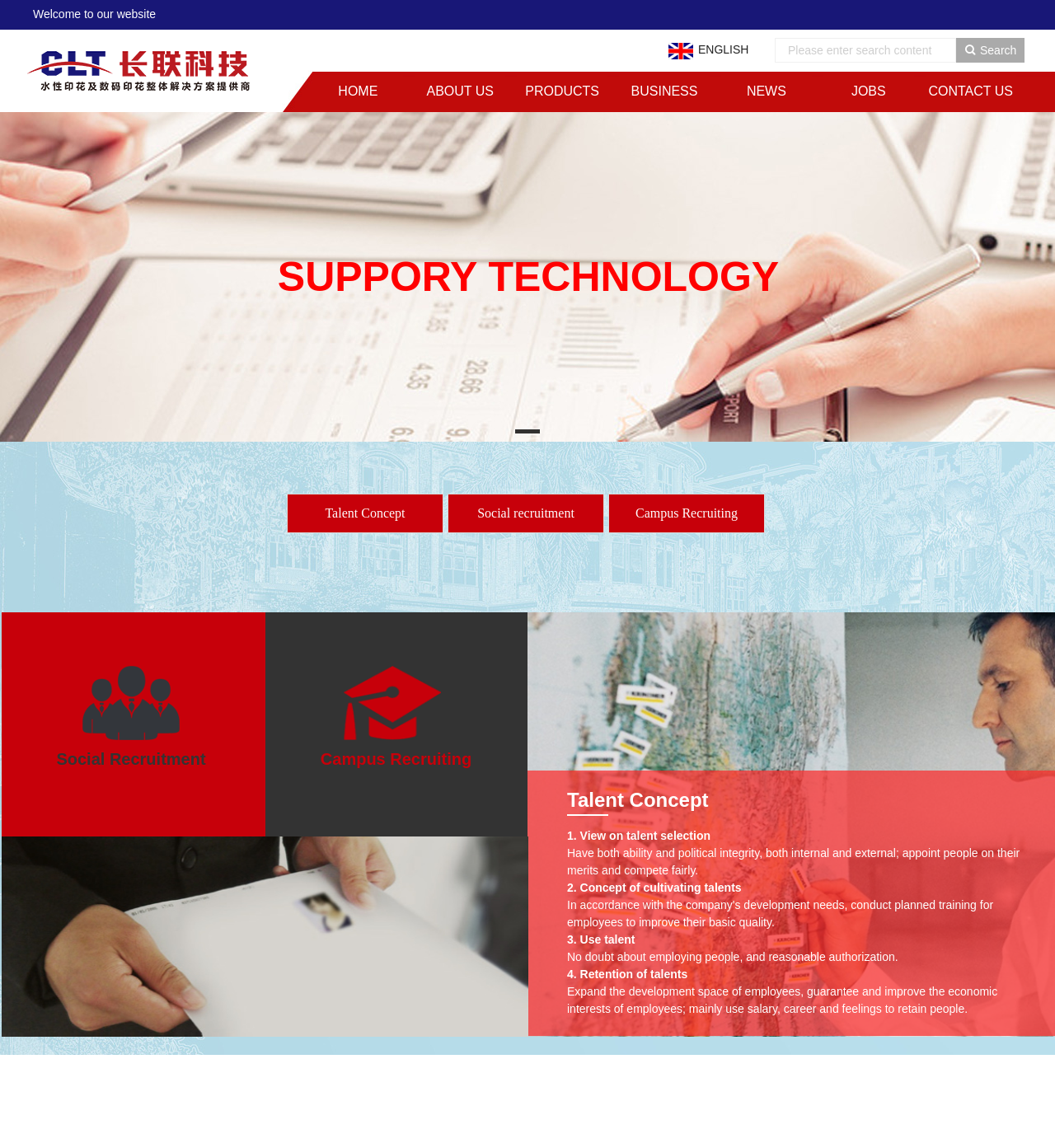Identify the bounding box coordinates for the UI element described as follows: "name="search_keyword" placeholder="Please enter search content"". Ensure the coordinates are four float numbers between 0 and 1, formatted as [left, top, right, bottom].

[0.734, 0.033, 0.906, 0.055]